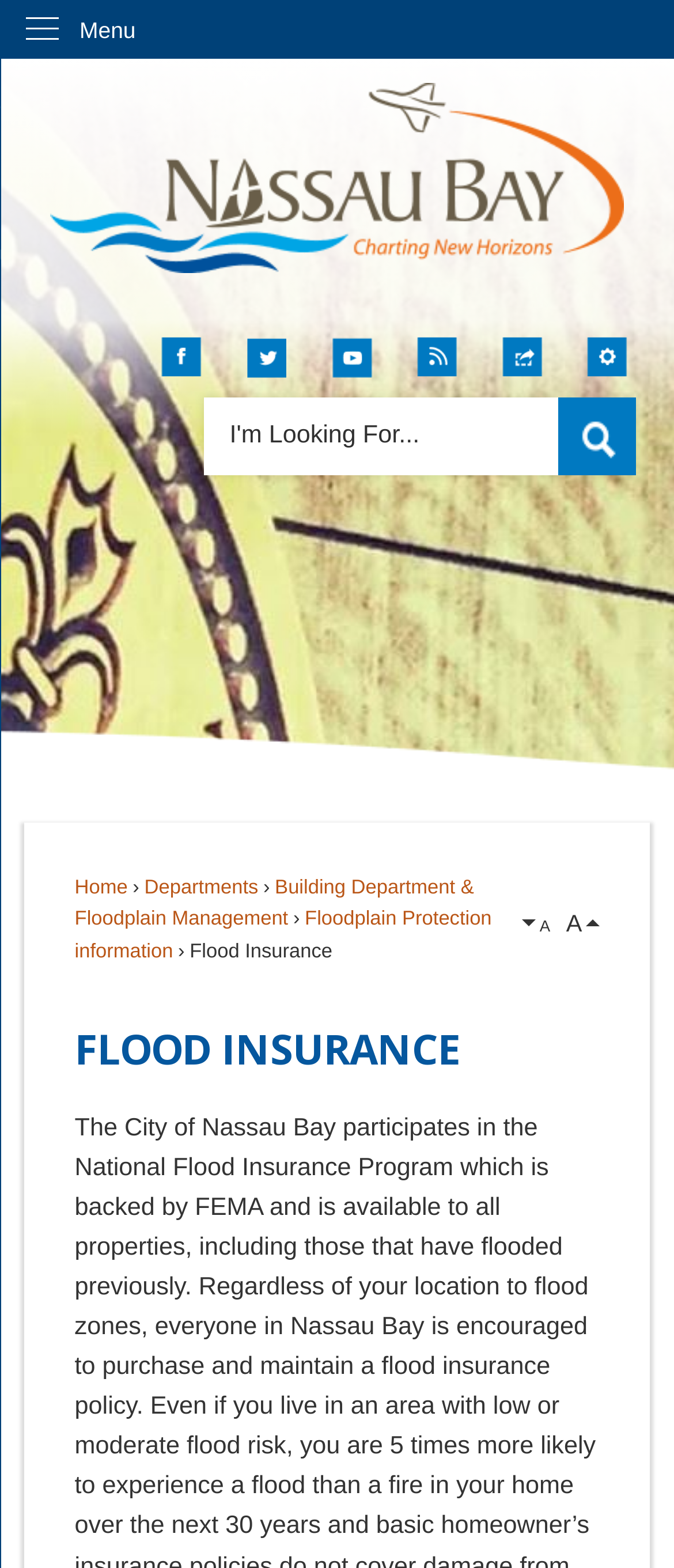Describe all the visual and textual components of the webpage comprehensively.

The webpage is about Flood Insurance in Nassau Bay, TX. At the top, there is a "Skip to Main Content" link, followed by a vertical menu with a "Menu" label. Below the menu, there is a link to the Nassau Bay, TX homepage, accompanied by an image.

On the left side, there are social media links, including Facebook, Twitter, Youtube, and RSS, each represented by an image. Next to the social media links, there are three regions: "Share", "Site Tools", and "Search". The "Search" region contains a search bar and a search button with an image.

Below the top section, there is a navigation menu with links to "Home", "Departments", "Building Department & Floodplain Management", and "Floodplain Protection information". The "Flood Insurance" section is highlighted, with a static text "Flood Insurance" and a heading "FLOOD INSURANCE" in a larger font.

On the right side of the "Flood Insurance" section, there are two links labeled "A", which may represent font size adjustment options. Overall, the webpage has a simple and organized layout, with clear headings and concise text.